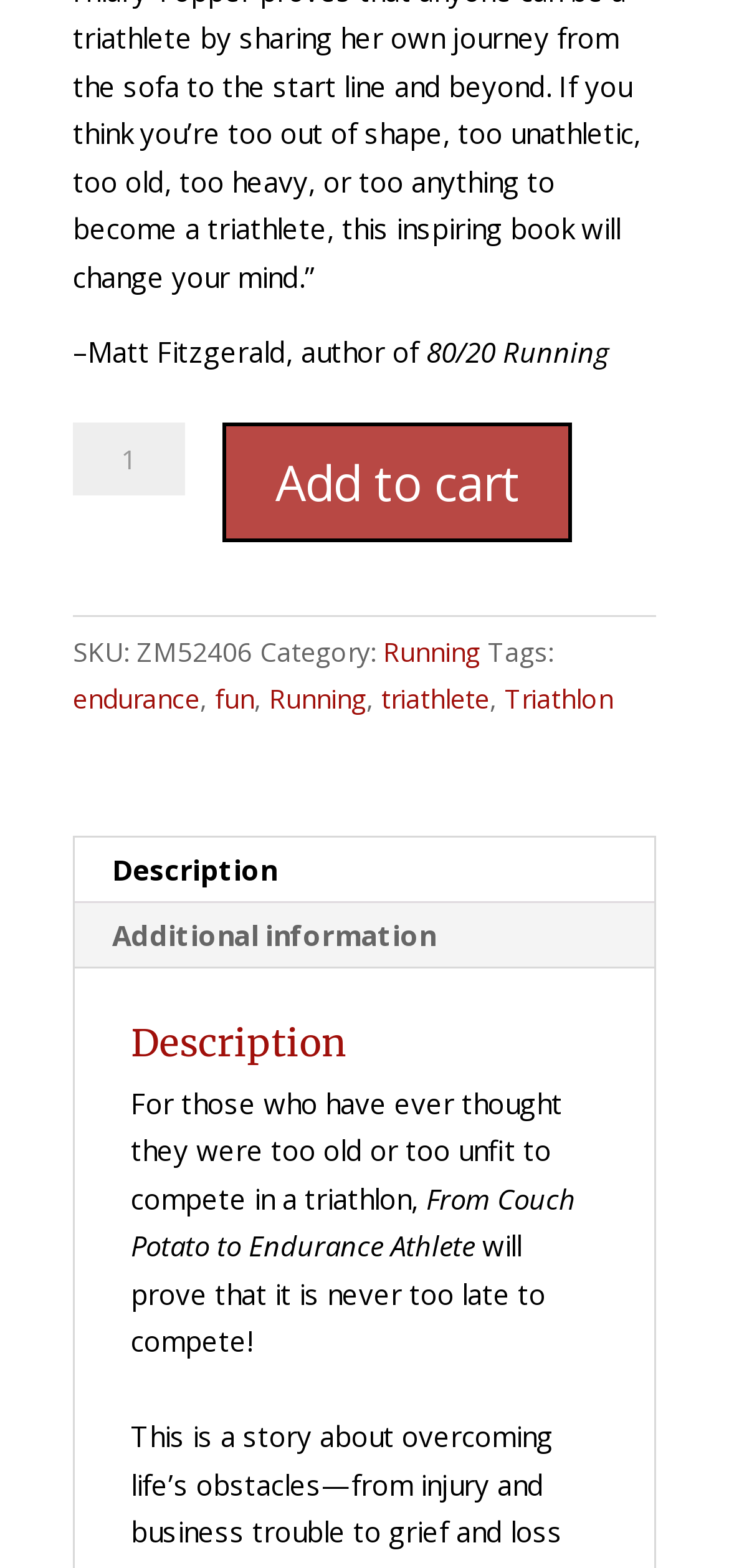Kindly determine the bounding box coordinates for the clickable area to achieve the given instruction: "Get more information about running".

[0.526, 0.404, 0.659, 0.426]